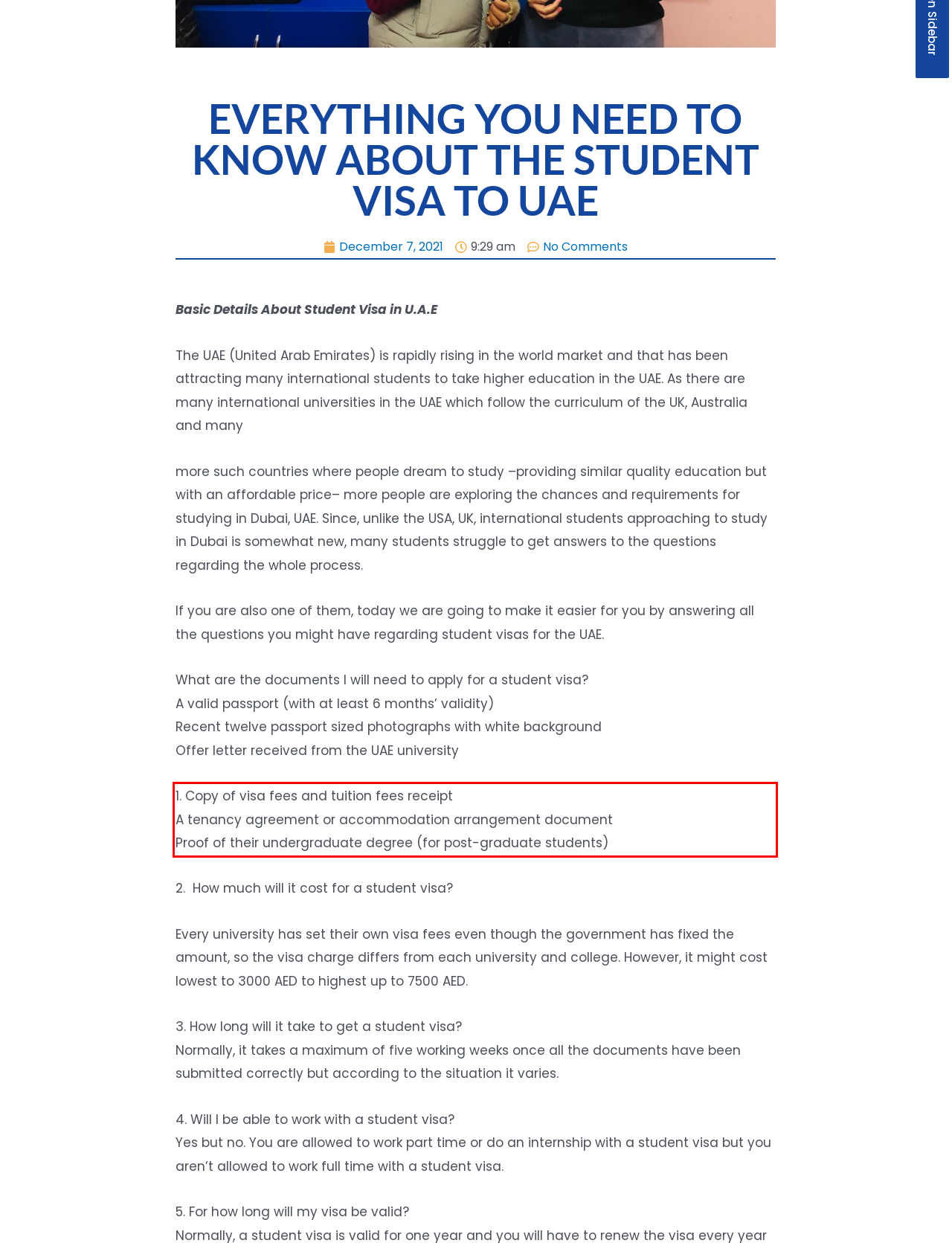Identify and transcribe the text content enclosed by the red bounding box in the given screenshot.

1. Copy of visa fees and tuition fees receipt A tenancy agreement or accommodation arrangement document Proof of their undergraduate degree (for post-graduate students)